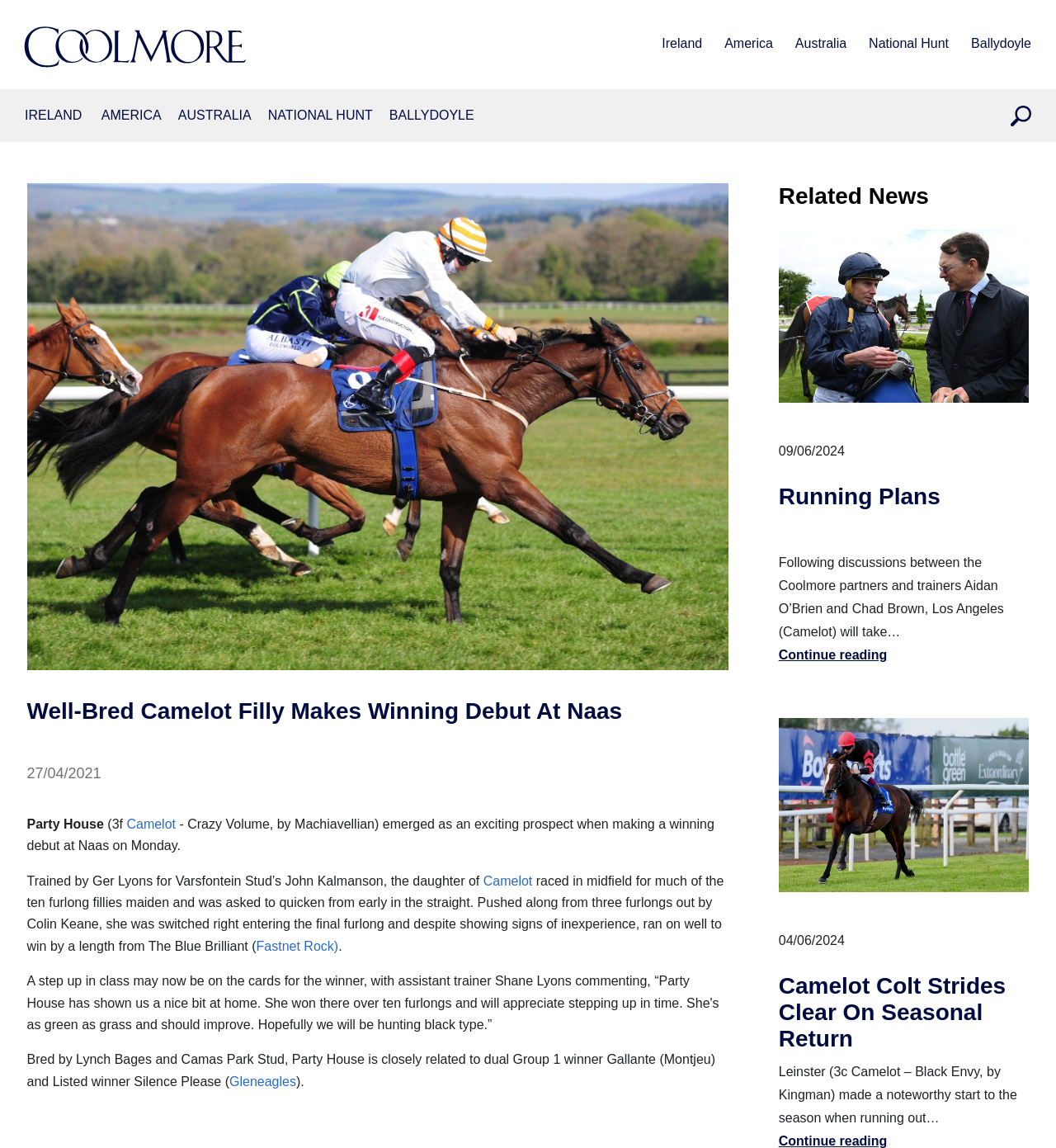What is the name of the horse that made a winning debut at Naas?
Kindly answer the question with as much detail as you can.

I found the answer by looking at the main content of the webpage, where it says 'Well-Bred Camelot Filly Makes Winning Debut At Naas' and then further down, it mentions 'Party House (3f Camelot - Crazy Volume, by Machiavellian) emerged as an exciting prospect when making a winning debut at Naas on Monday.'